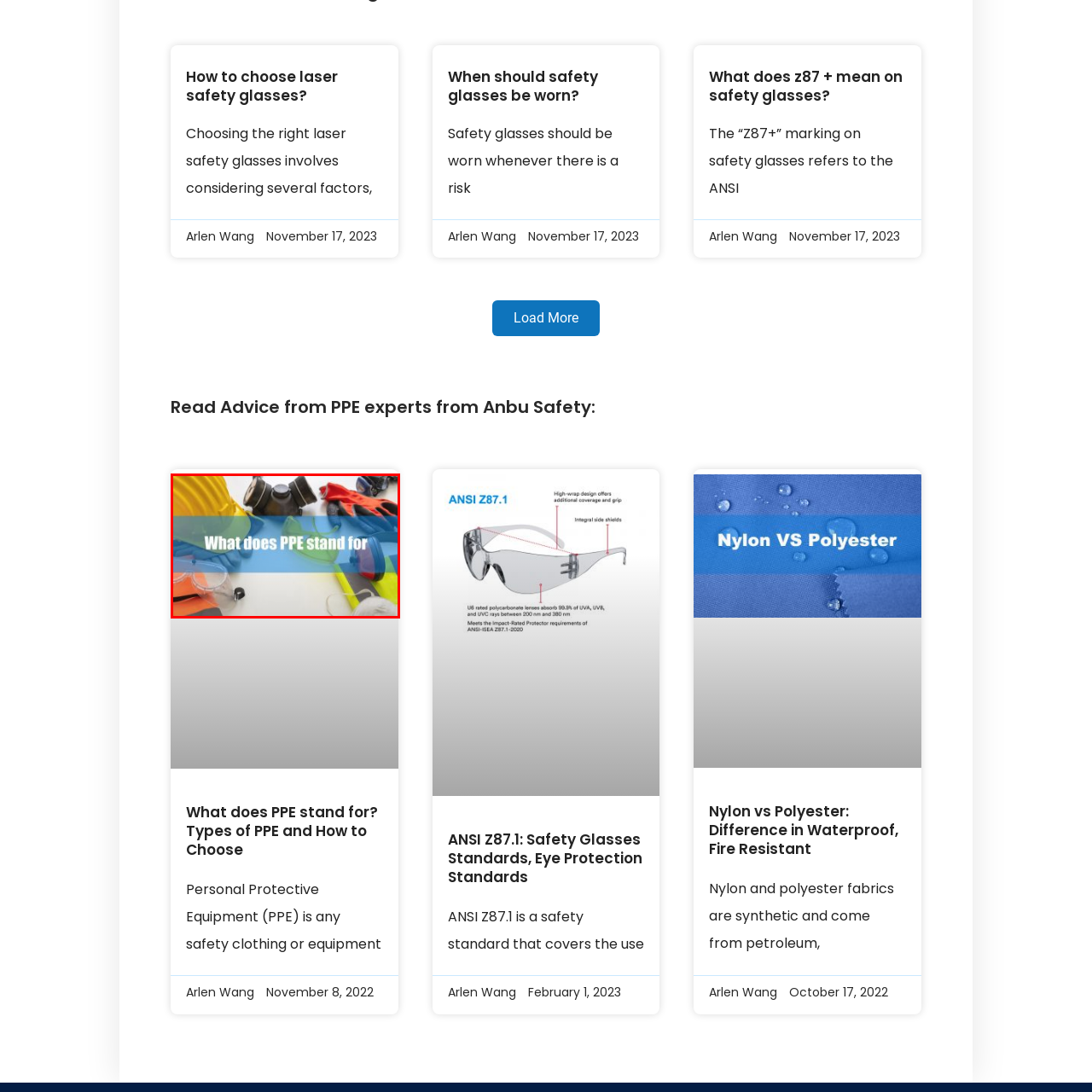Direct your attention to the section outlined in red and answer the following question with a single word or brief phrase: 
What is the significance of the vibrant colors of the equipment?

To emphasize safety and protection